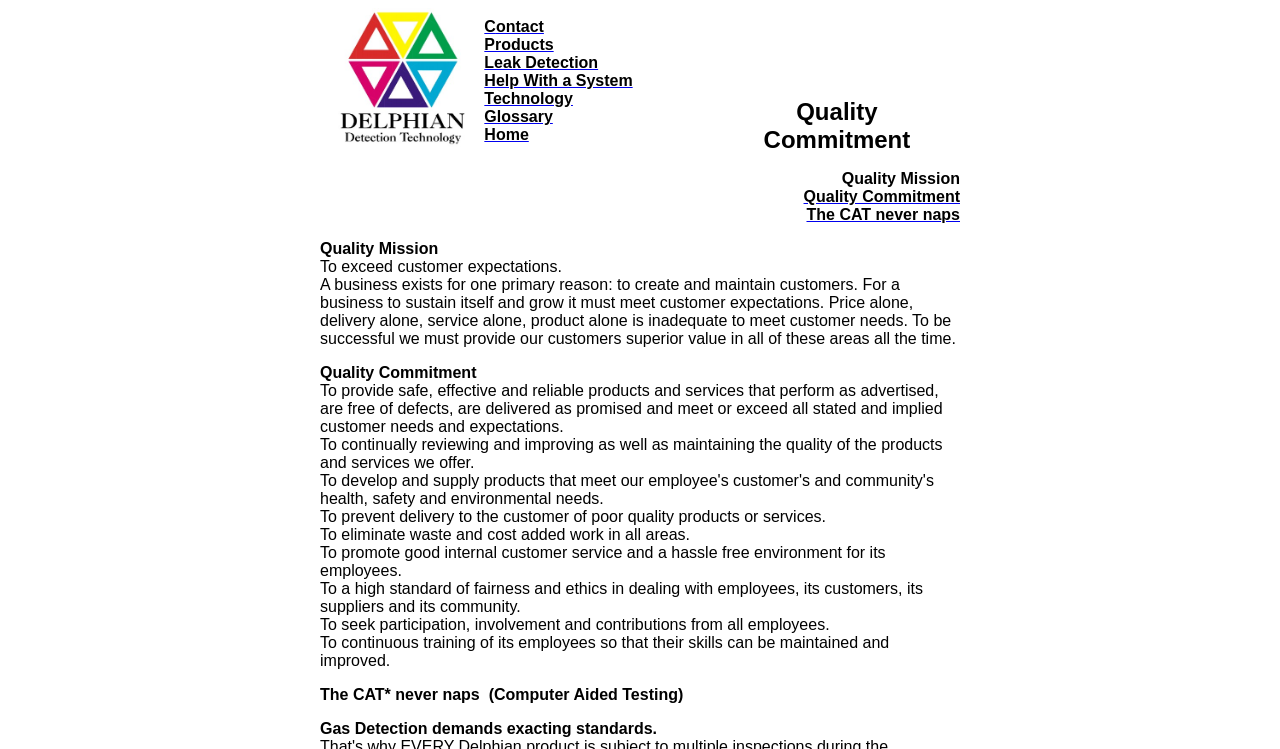Please specify the bounding box coordinates of the element that should be clicked to execute the given instruction: 'Click on the 'Quality Commitment' link'. Ensure the coordinates are four float numbers between 0 and 1, expressed as [left, top, right, bottom].

[0.628, 0.251, 0.75, 0.274]